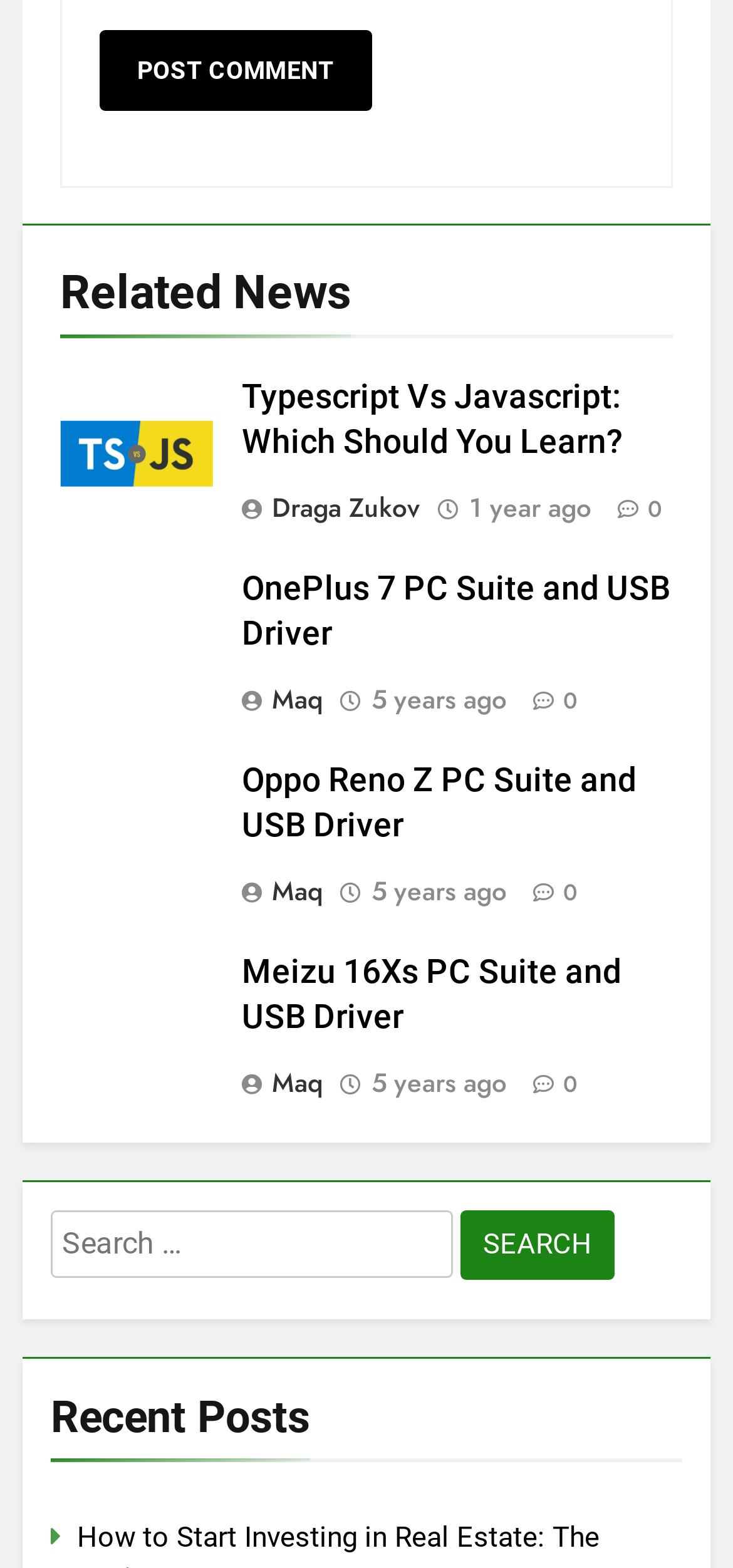Identify the bounding box coordinates for the region to click in order to carry out this instruction: "search for something". Provide the coordinates using four float numbers between 0 and 1, formatted as [left, top, right, bottom].

[0.069, 0.772, 0.618, 0.815]